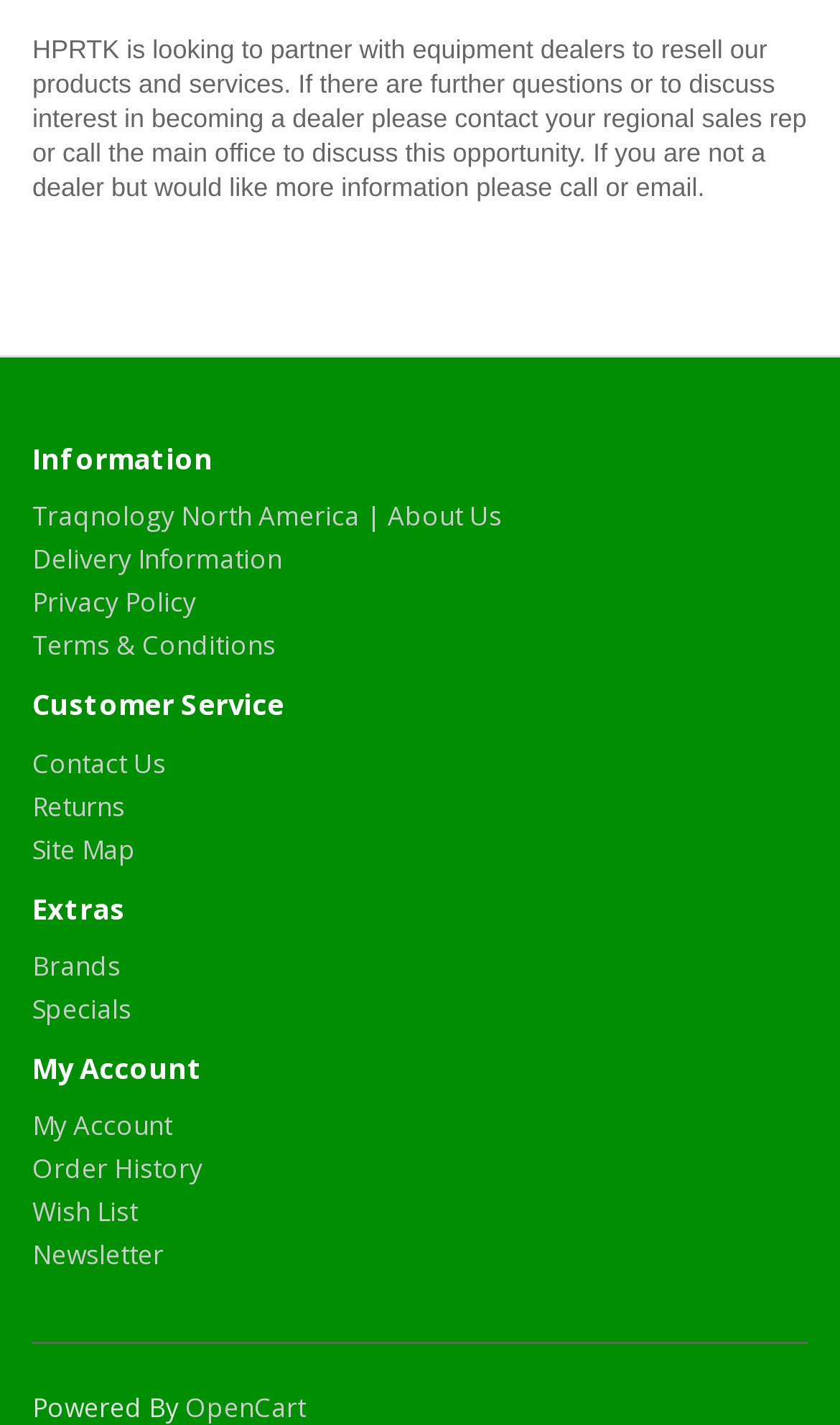Highlight the bounding box coordinates of the region I should click on to meet the following instruction: "view delivery information".

[0.038, 0.38, 0.336, 0.405]